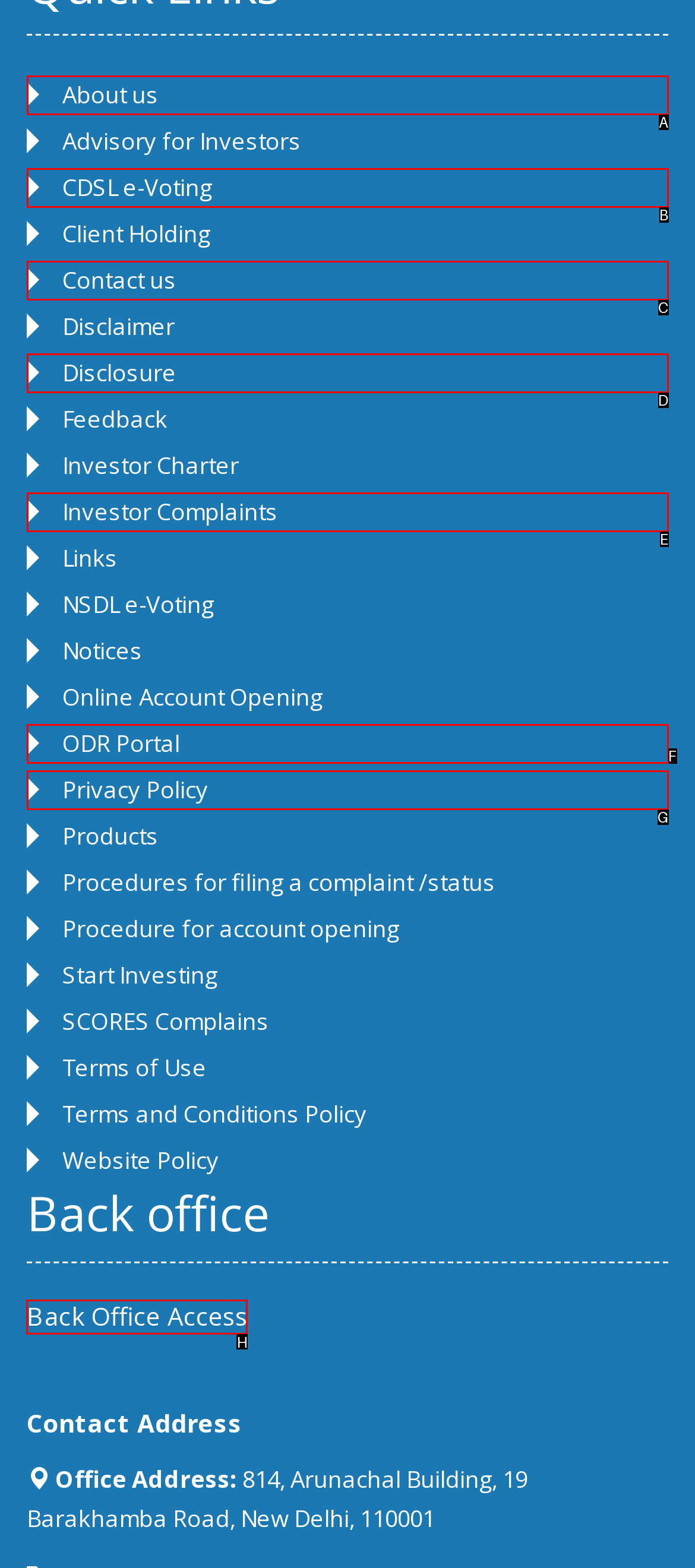From the given options, tell me which letter should be clicked to complete this task: Access Back Office
Answer with the letter only.

H